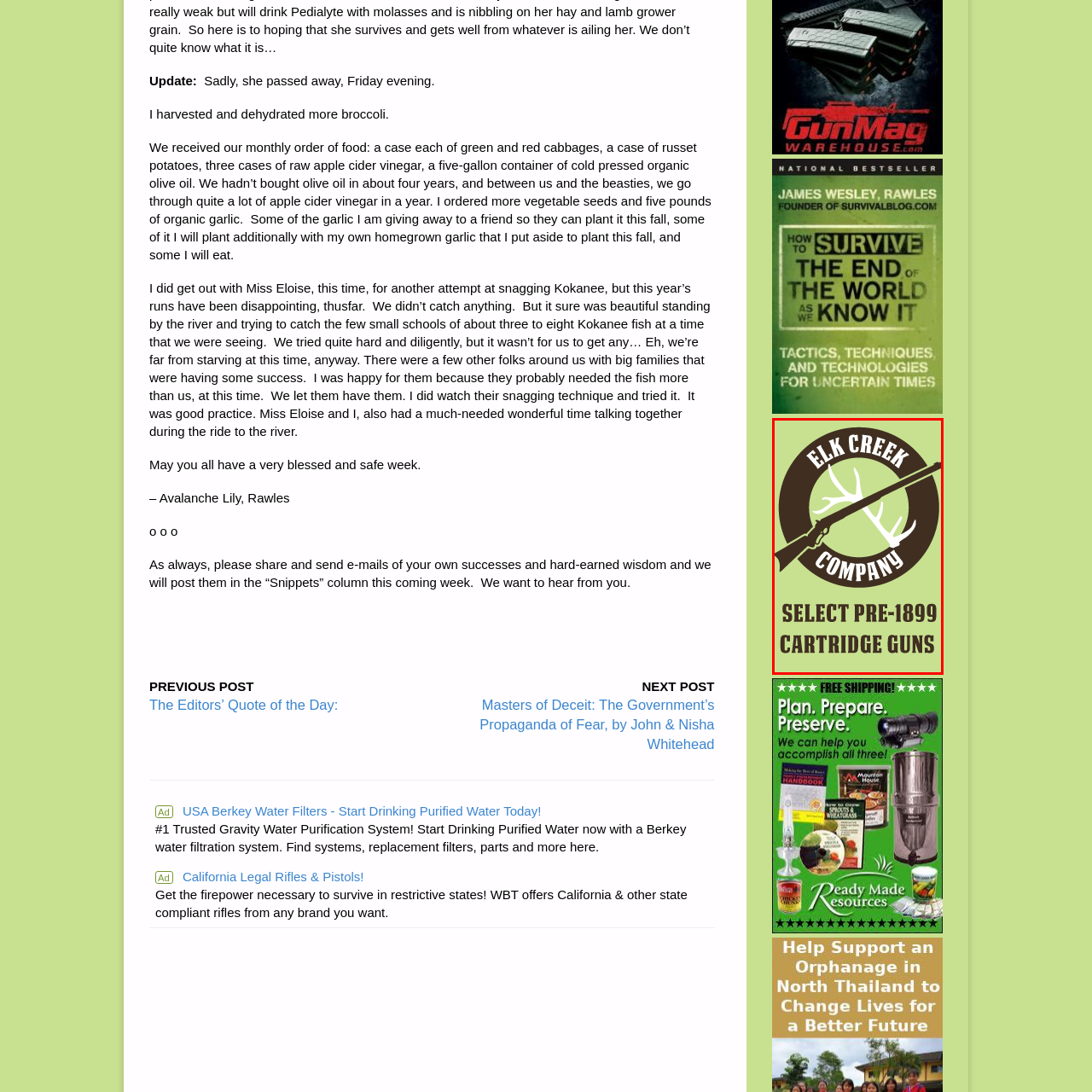Construct a detailed caption for the image enclosed in the red box.

The image features the logo of "Elk Creek Company," prominently displayed against a light green background. The design includes a vintage-style rifle crossed with an antler, emphasizing the company's focus on firearms. The text in the logo reads "ELK CREEK COMPANY" in bold, distinct typography at the top, indicating the brand name, while the phrase "SELECT PRE-1899 CARTRIDGE GUNS" is situated beneath in a strong, recognizable font. This logo reflects the company's specialty in vintage firearms, appealing to enthusiasts of historical weaponry and collectors alike.